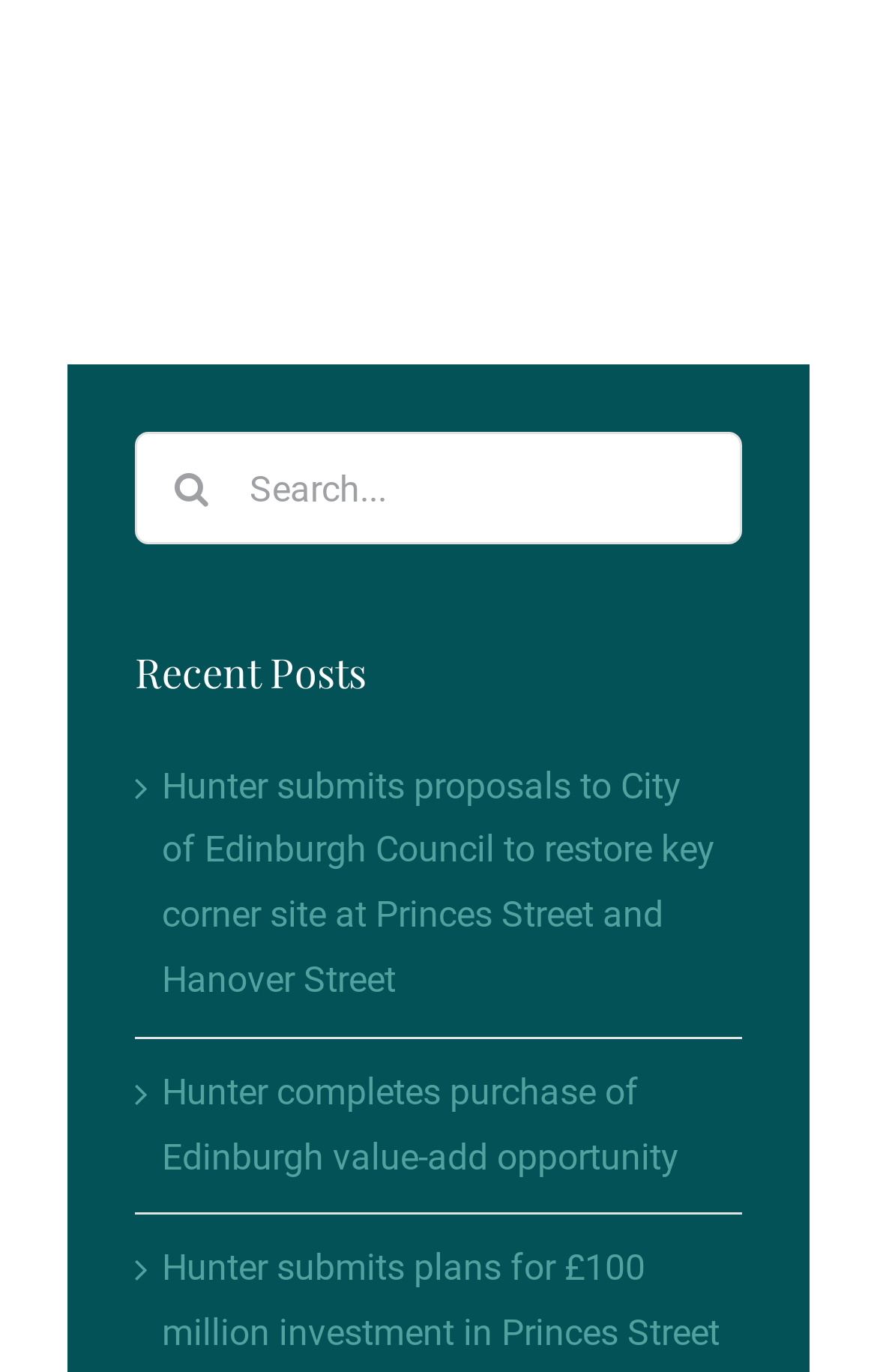Provide a one-word or short-phrase response to the question:
How many recent posts are listed?

3